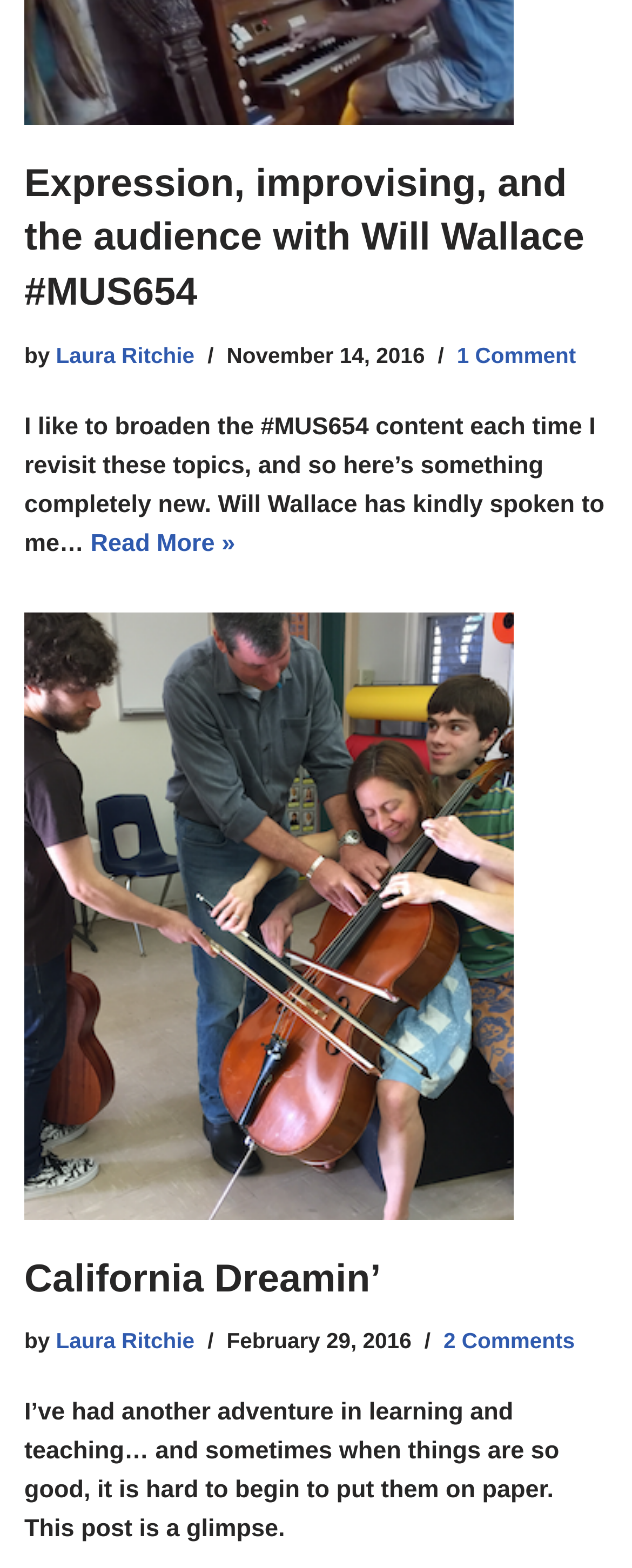Determine the bounding box of the UI component based on this description: "2 Comments". The bounding box coordinates should be four float values between 0 and 1, i.e., [left, top, right, bottom].

[0.702, 0.848, 0.909, 0.863]